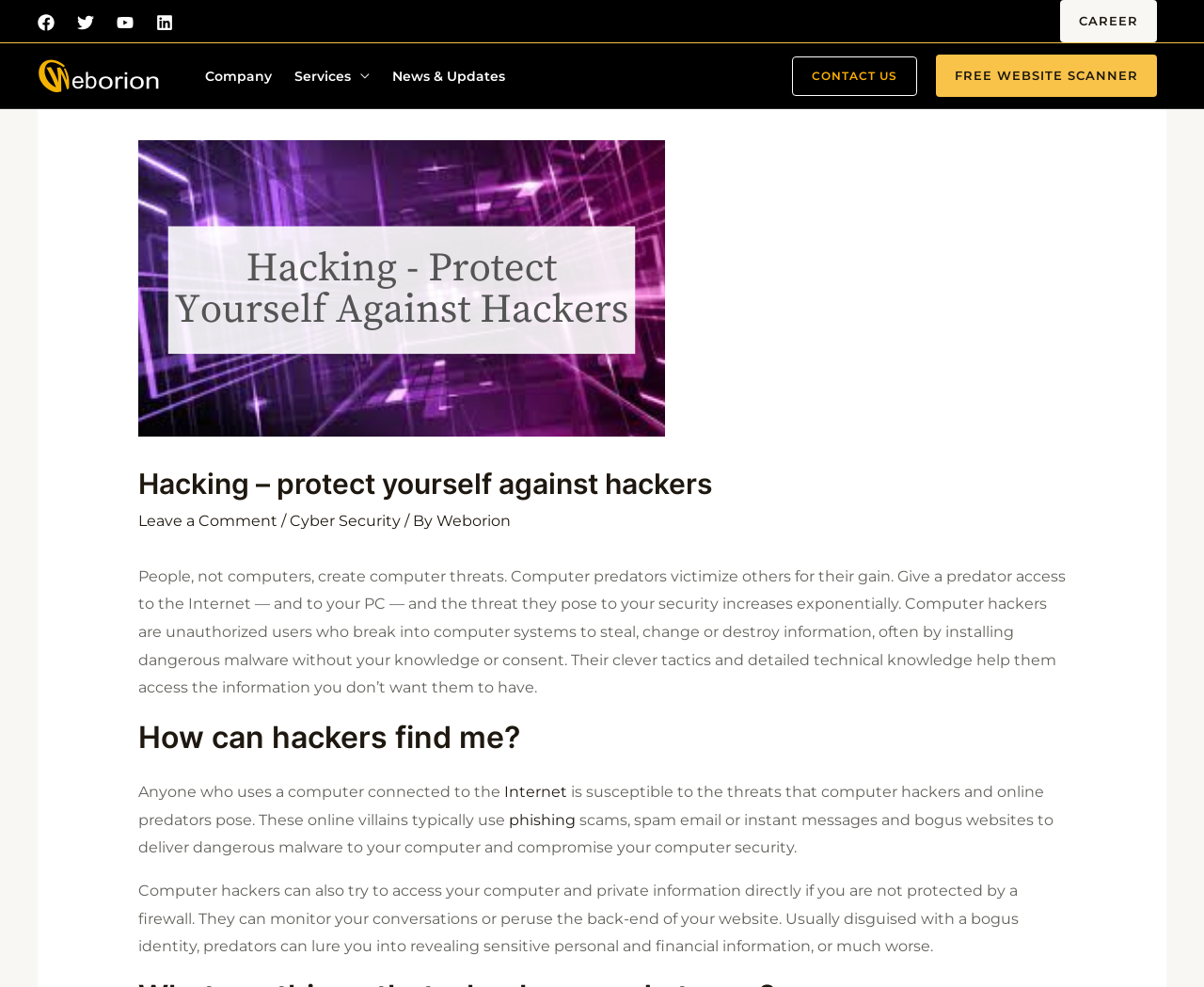Identify and provide the text content of the webpage's primary headline.

Hacking – protect yourself against hackers